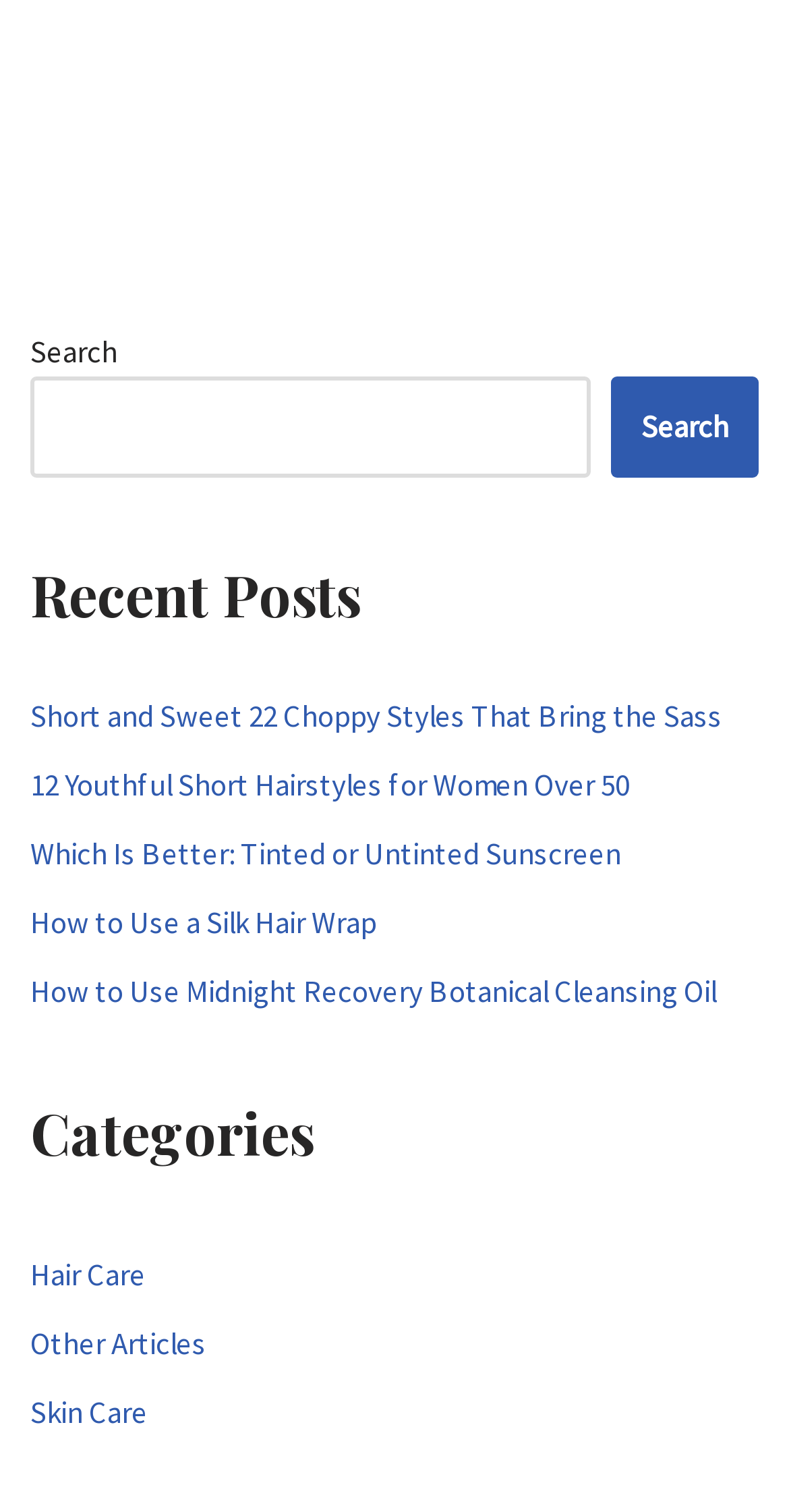Please identify the coordinates of the bounding box that should be clicked to fulfill this instruction: "Search for something".

[0.038, 0.248, 0.749, 0.315]